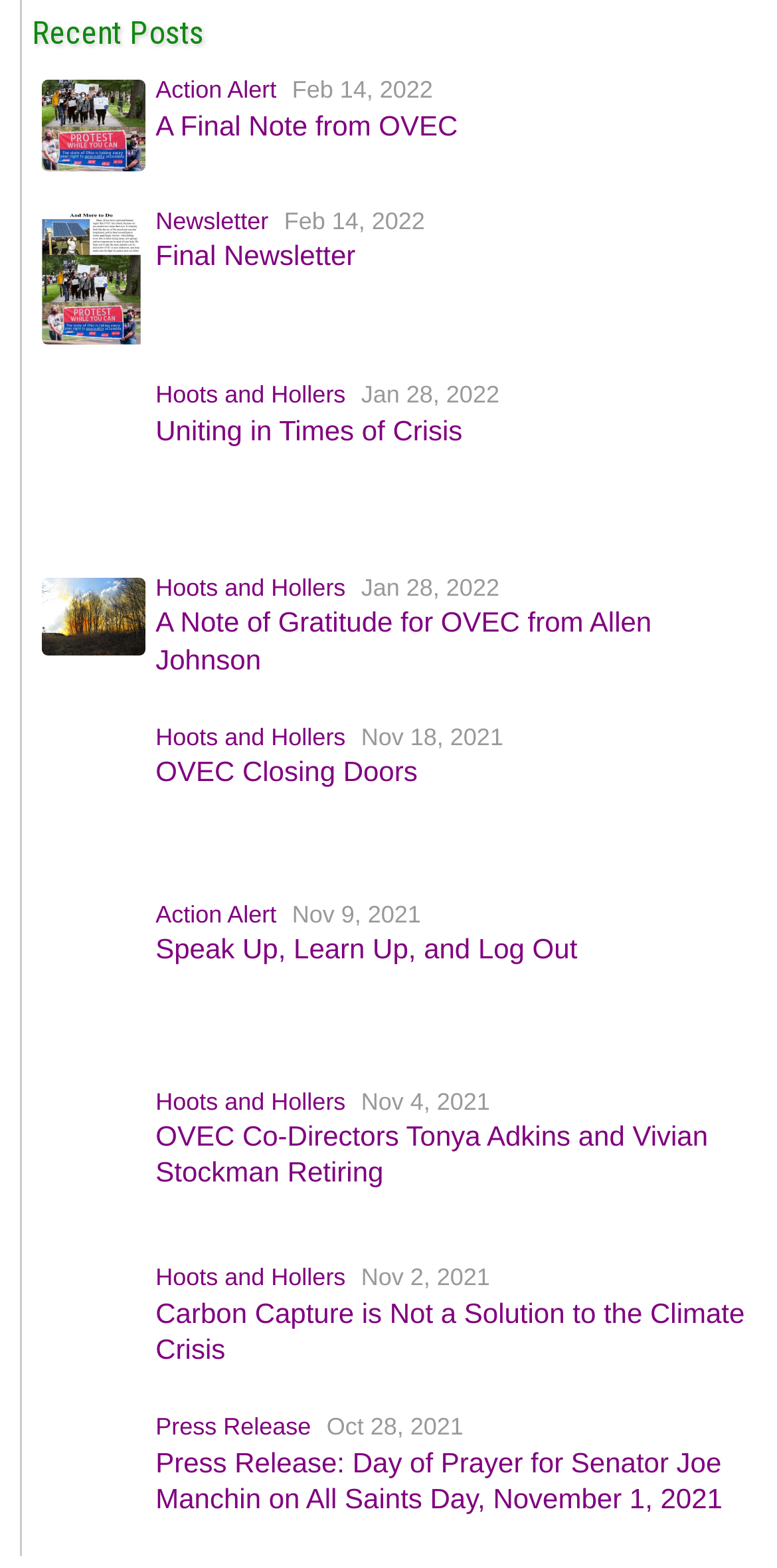Please reply to the following question using a single word or phrase: 
How many links are there in the webpage?

14